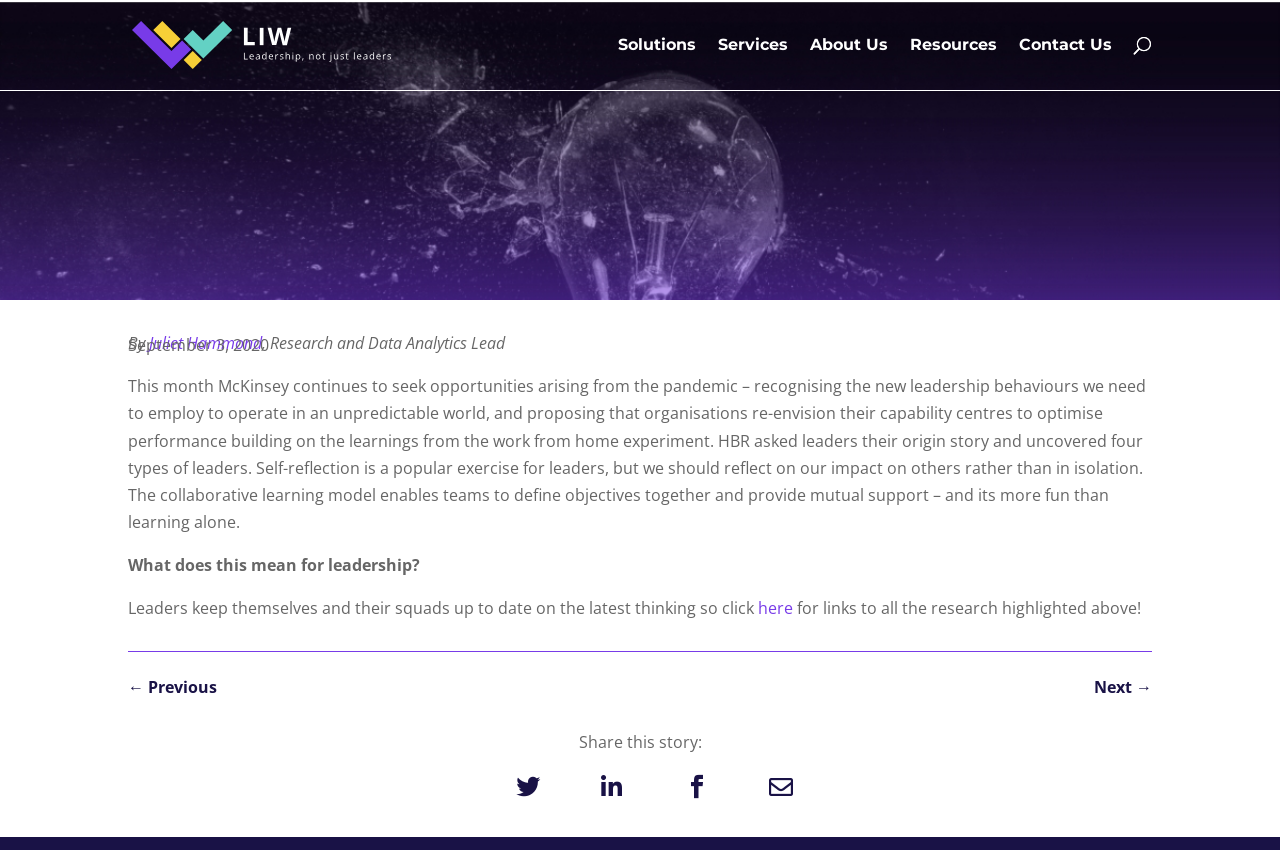Specify the bounding box coordinates of the element's region that should be clicked to achieve the following instruction: "Click on the jnsn@jnsnbearing.com email link". The bounding box coordinates consist of four float numbers between 0 and 1, in the format [left, top, right, bottom].

None